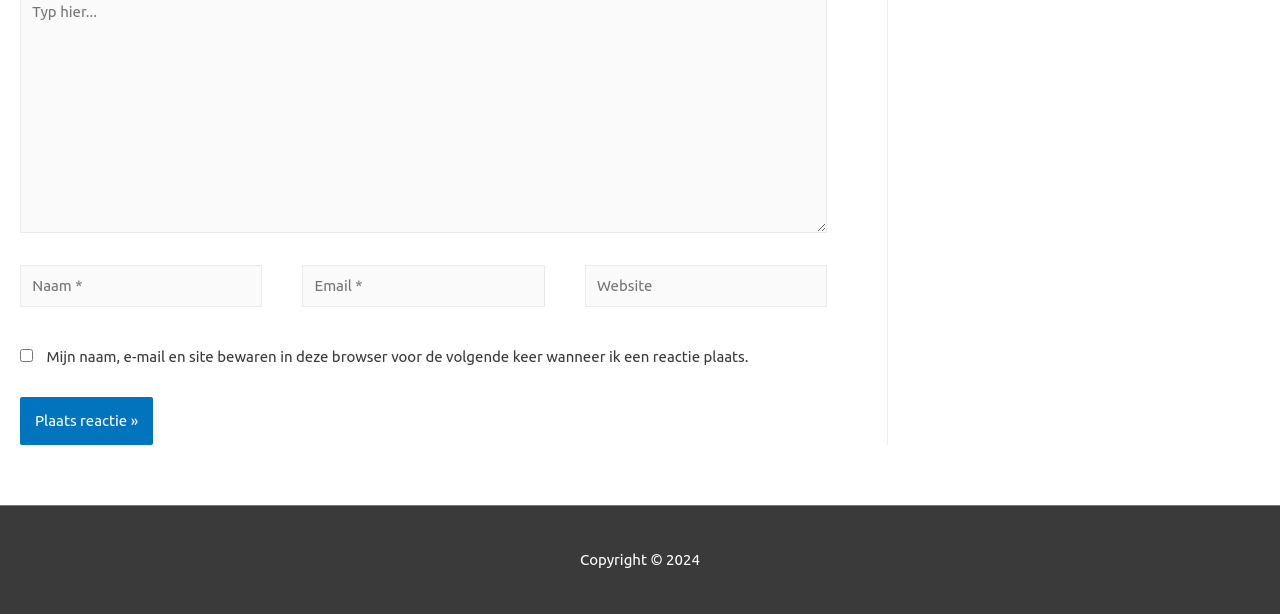Identify the bounding box coordinates of the region that should be clicked to execute the following instruction: "Check the box to save your name, email, and website".

[0.016, 0.568, 0.026, 0.589]